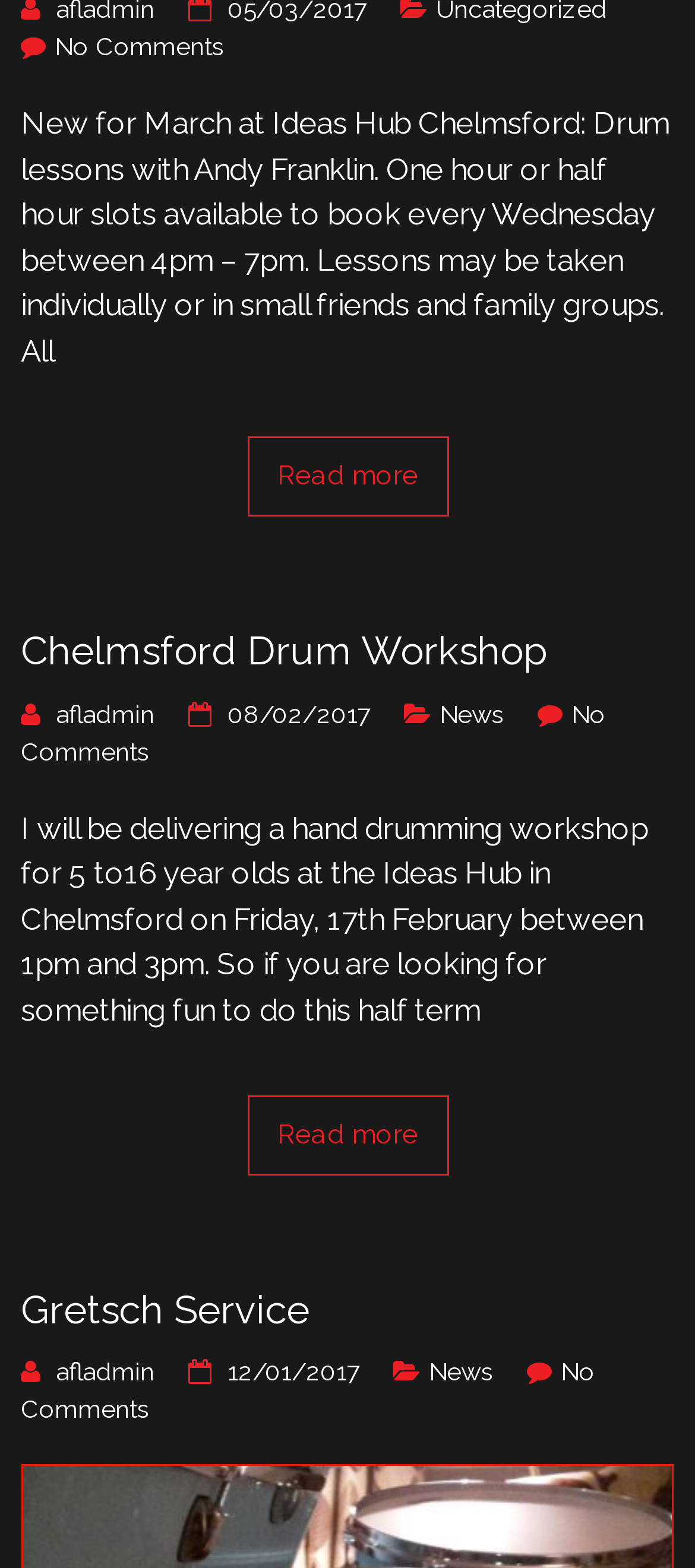Provide a short answer to the following question with just one word or phrase: How long does the workshop mentioned in the 'Chelmsford Drum Workshop' article last?

2 hours